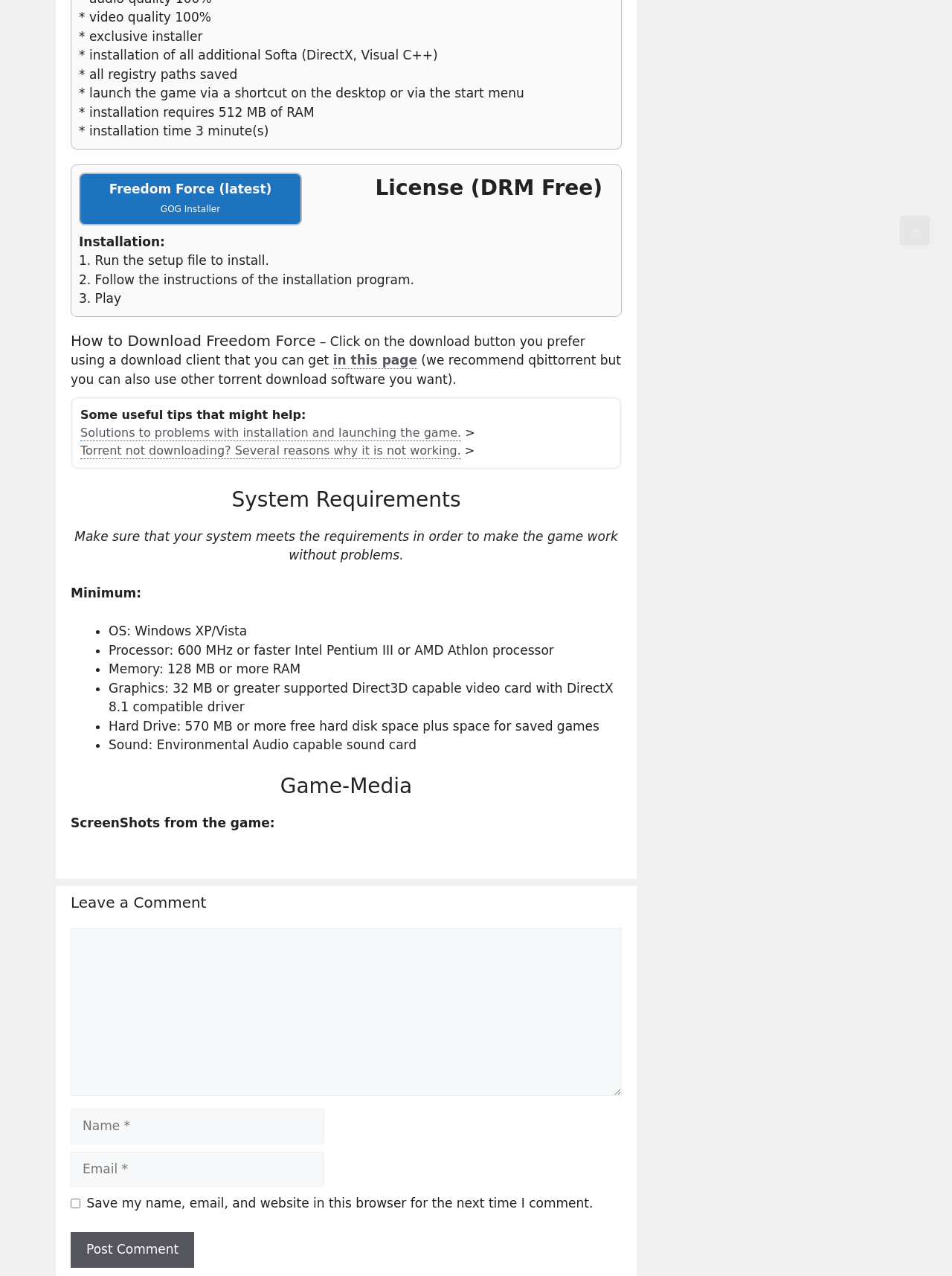What is the type of license for the game?
Please use the image to provide a one-word or short phrase answer.

DRM Free